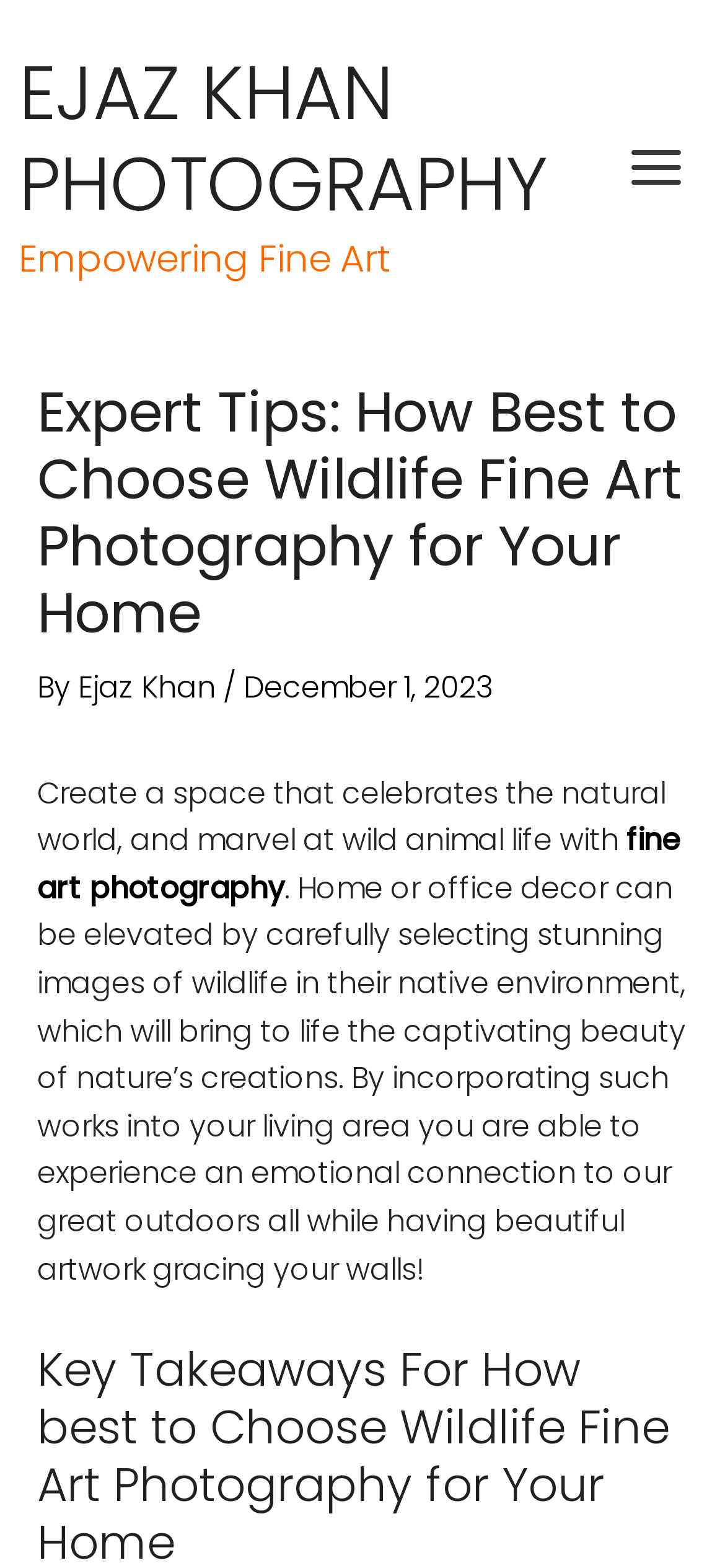Answer the question with a single word or phrase: 
What is the purpose of fine art photography?

To elevate home or office decor